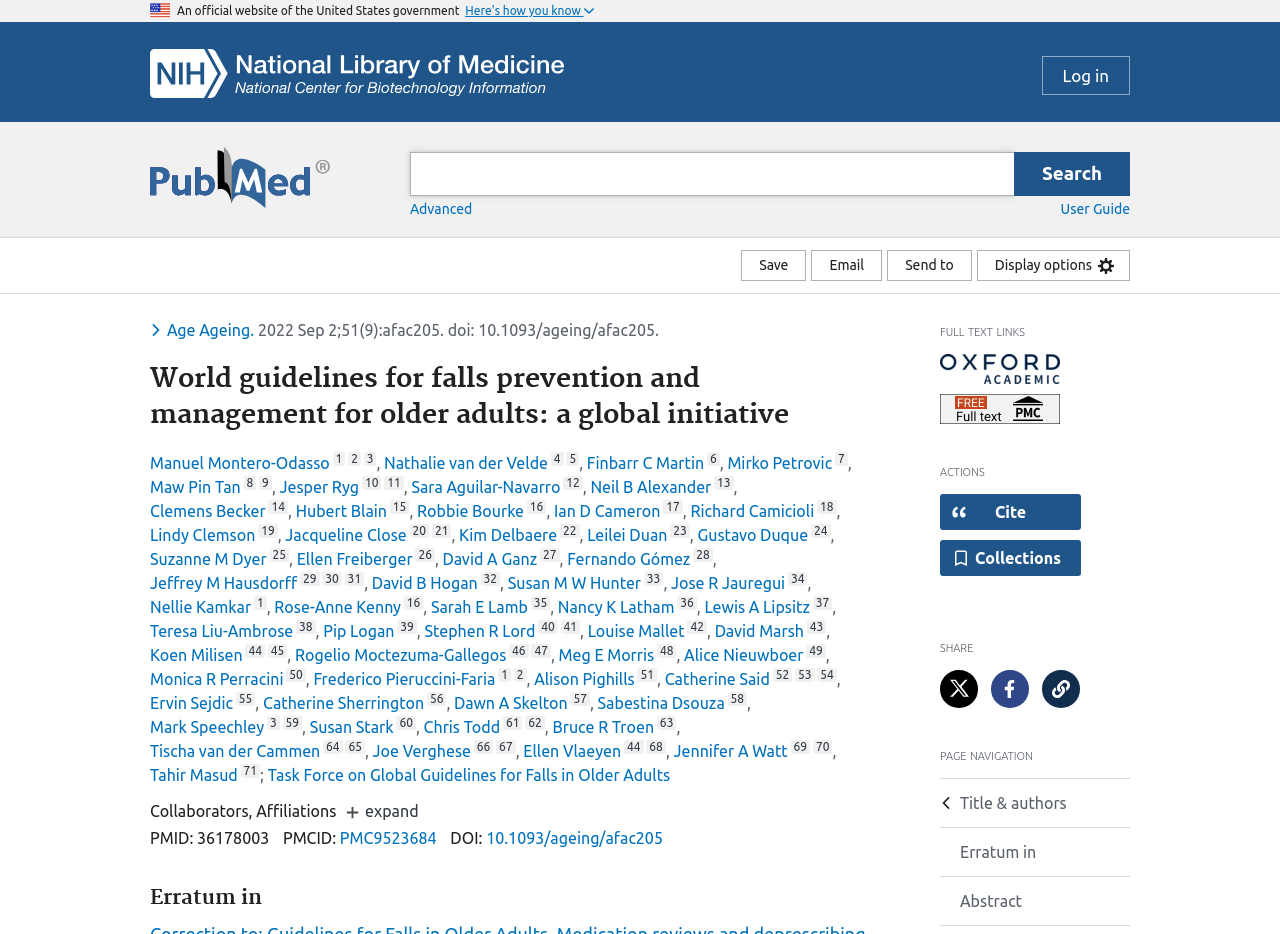Kindly determine the bounding box coordinates of the area that needs to be clicked to fulfill this instruction: "Open the 'User Guide'".

[0.829, 0.215, 0.883, 0.232]